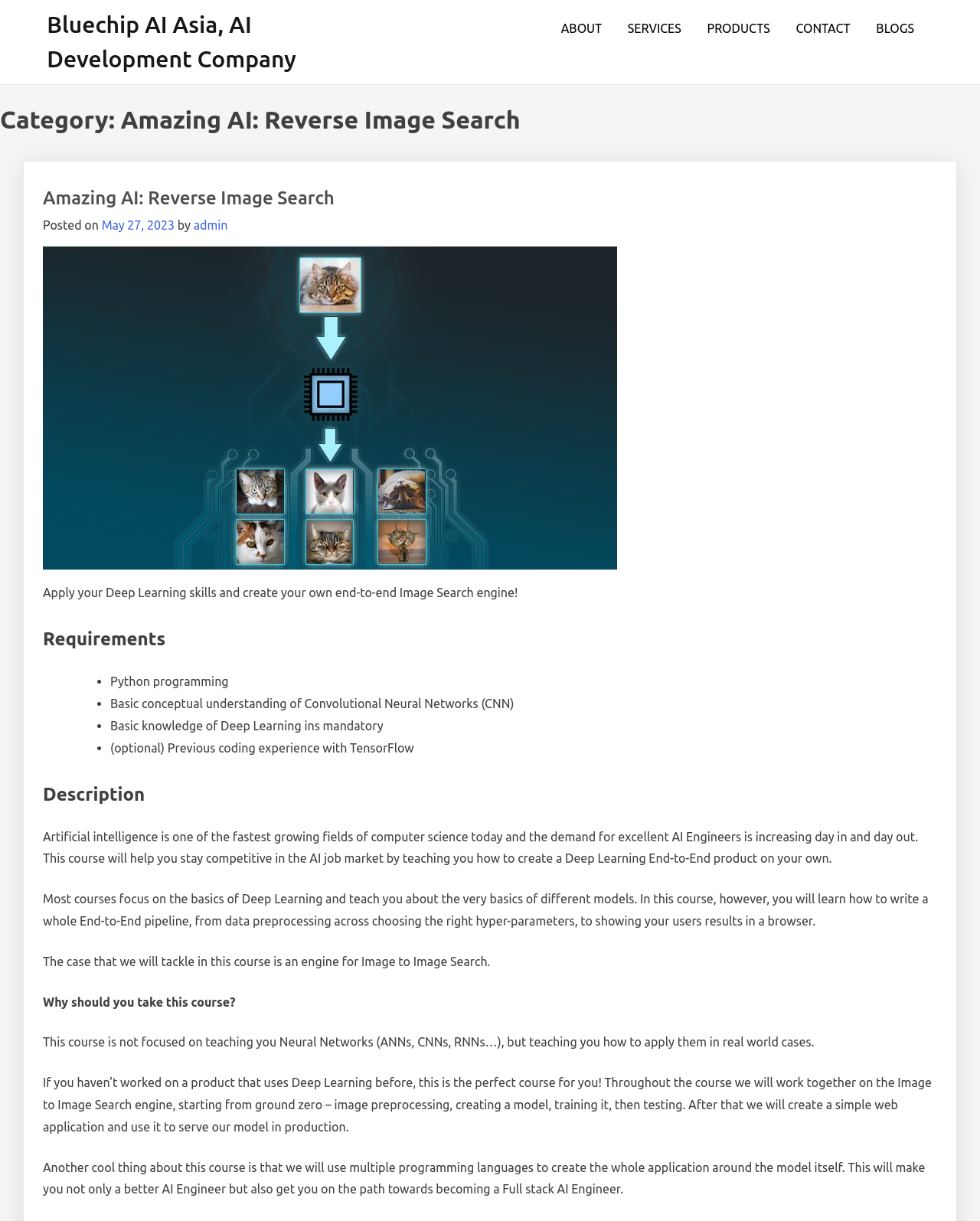Please identify the bounding box coordinates of the clickable area that will allow you to execute the instruction: "Search for something".

None